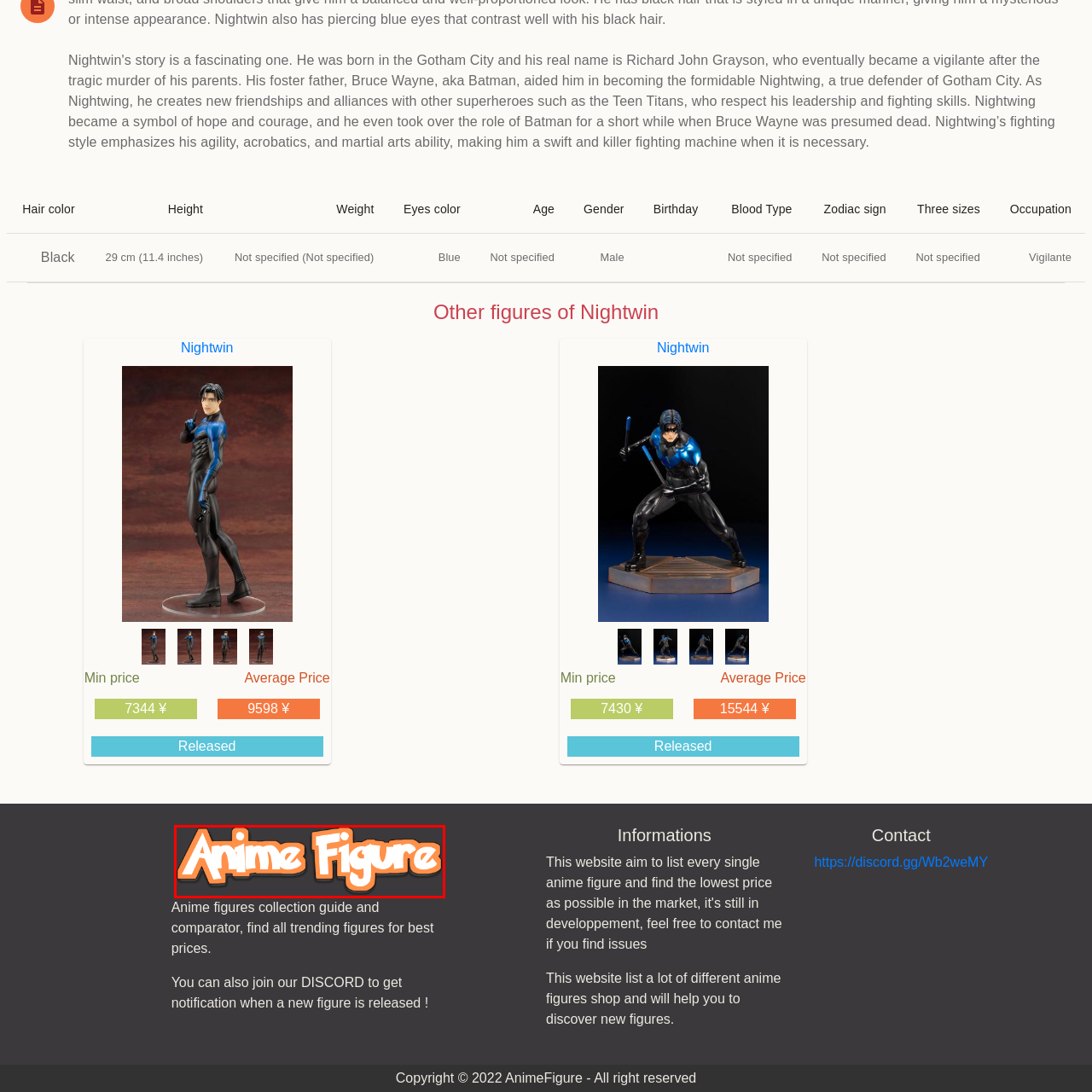Describe extensively the contents of the image within the red-bordered area.

The image features the bold and playful logo of "Anime Figure," prominently displayed in vibrant orange and white lettering. The style of the text is dynamic and energetic, reflecting the enthusiasm often associated with anime culture. The logo is set against a contrasting dark background, enhancing its visibility and impact. This branding is likely part of a website focused on anime figures, aiming to attract collectors and enthusiasts with its eye-catching design. The logo encapsulates the essence of the site, which is dedicated to showcasing and comparing various anime figures and providing valuable information to its visitors.